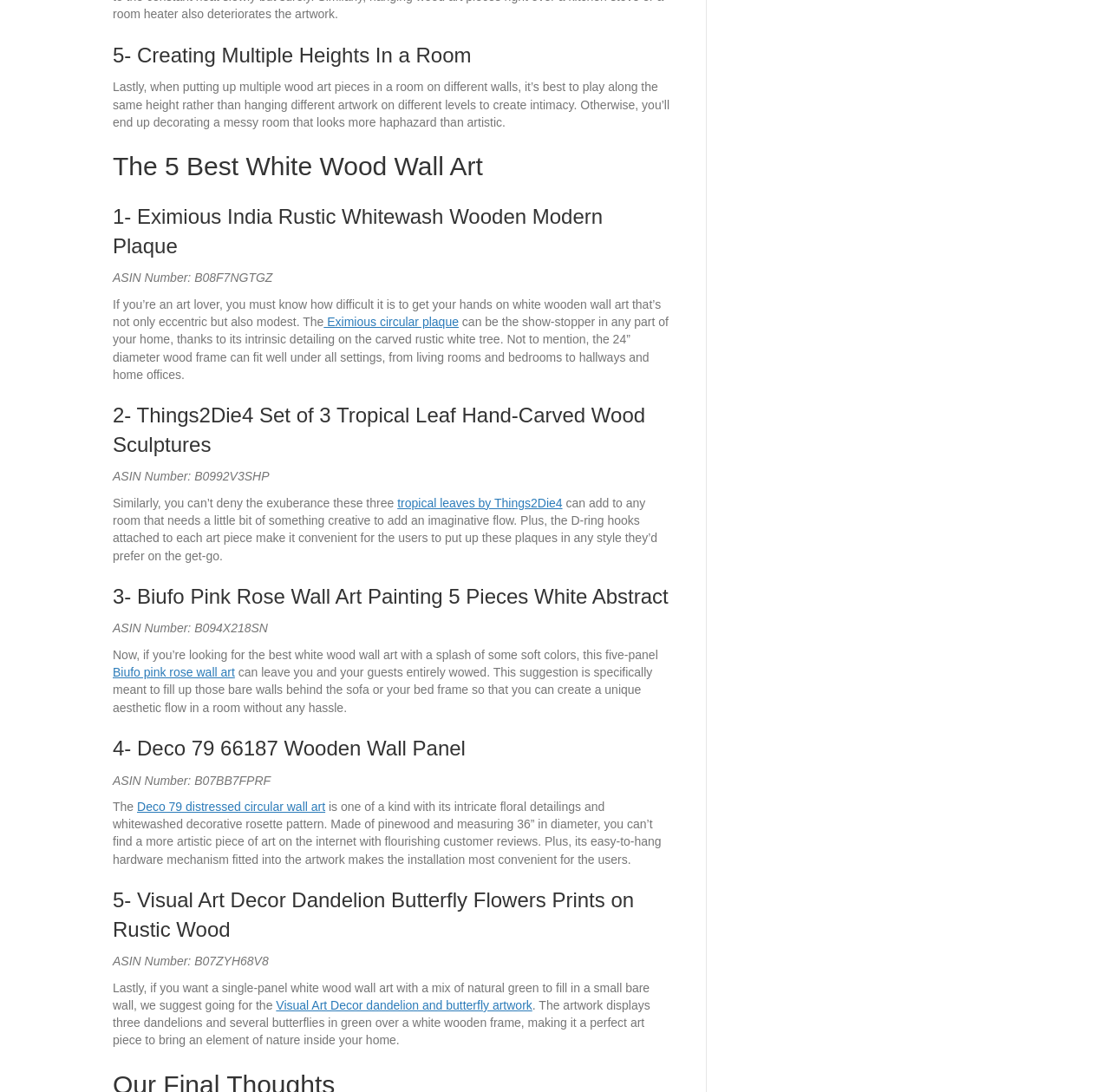Given the content of the image, can you provide a detailed answer to the question?
How many wood art pieces are discussed on the webpage?

The webpage has headings numbered from 1 to 5, each describing a different wood art piece, indicating that there are 5 wood art pieces discussed on the webpage.